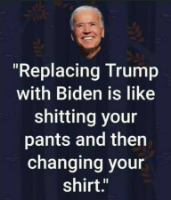What is the tone of the quote overlaying the image?
Please answer the question with as much detail as possible using the screenshot.

The caption describes the quote as 'humorous and provocative', suggesting that it is intended to be amusing and thought-provoking, while also conveying a critical view on political change.